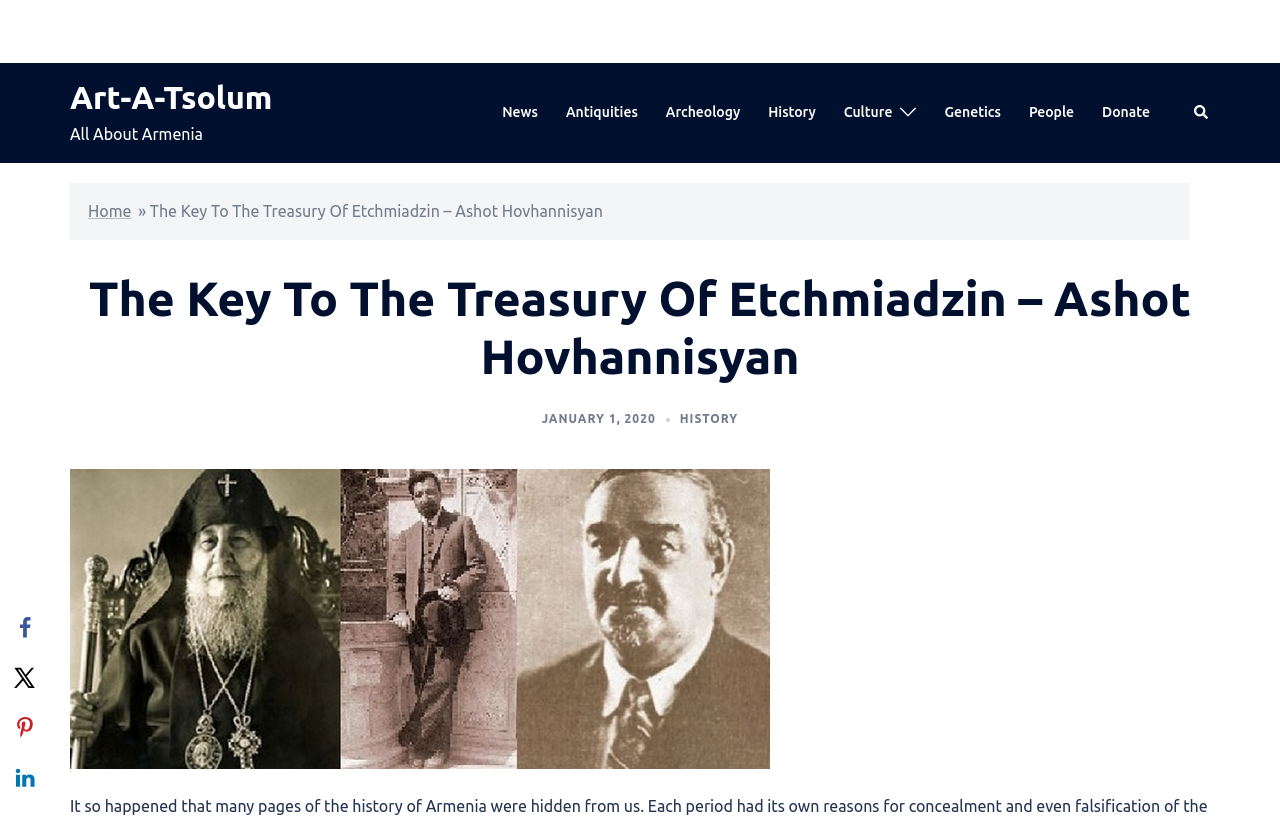What is the topic of the article?
Please answer the question with a detailed and comprehensive explanation.

The static text 'It so happened that many pages of the history of Armenia were hidden from us...' suggests that the article is about the history of Armenia. Additionally, the link 'HISTORY' and the heading 'The Key To The Treasury Of Etchmiadzin – Ashot Hovhannisyan' also support this conclusion.